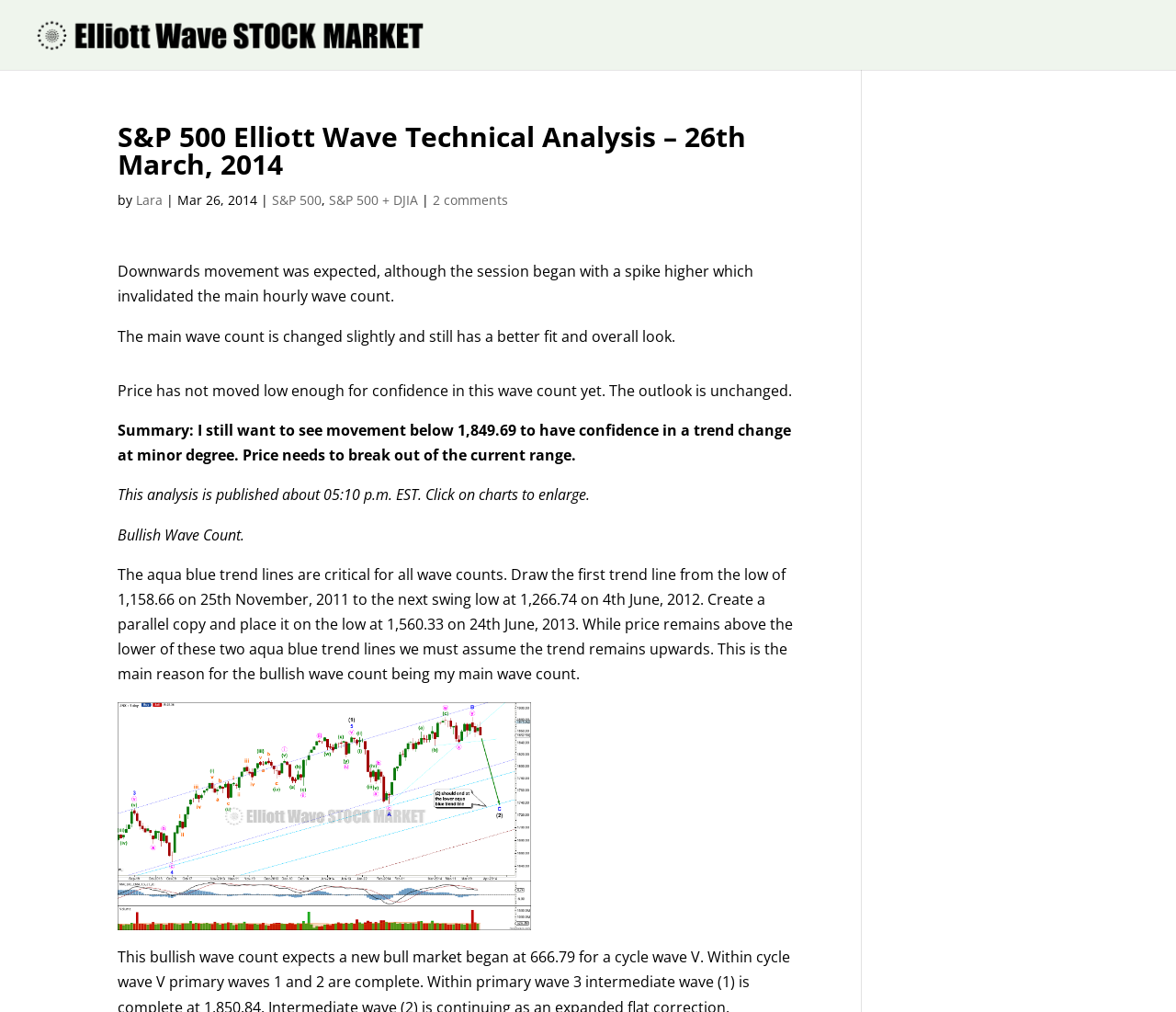Find the bounding box coordinates for the UI element that matches this description: "2 comments".

[0.368, 0.189, 0.432, 0.206]